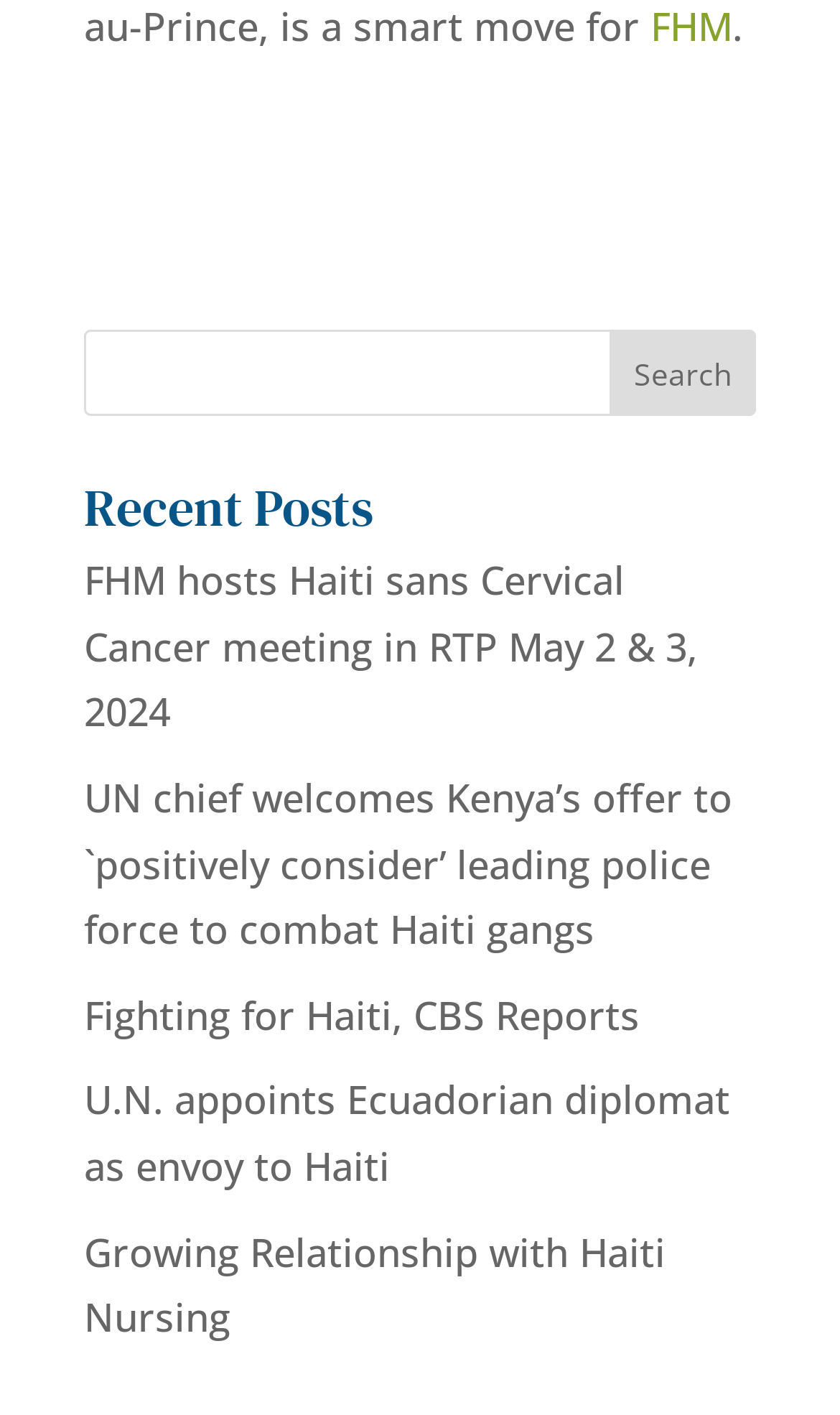Using the description "Growing Relationship with Haiti Nursing", predict the bounding box of the relevant HTML element.

[0.1, 0.866, 0.792, 0.949]